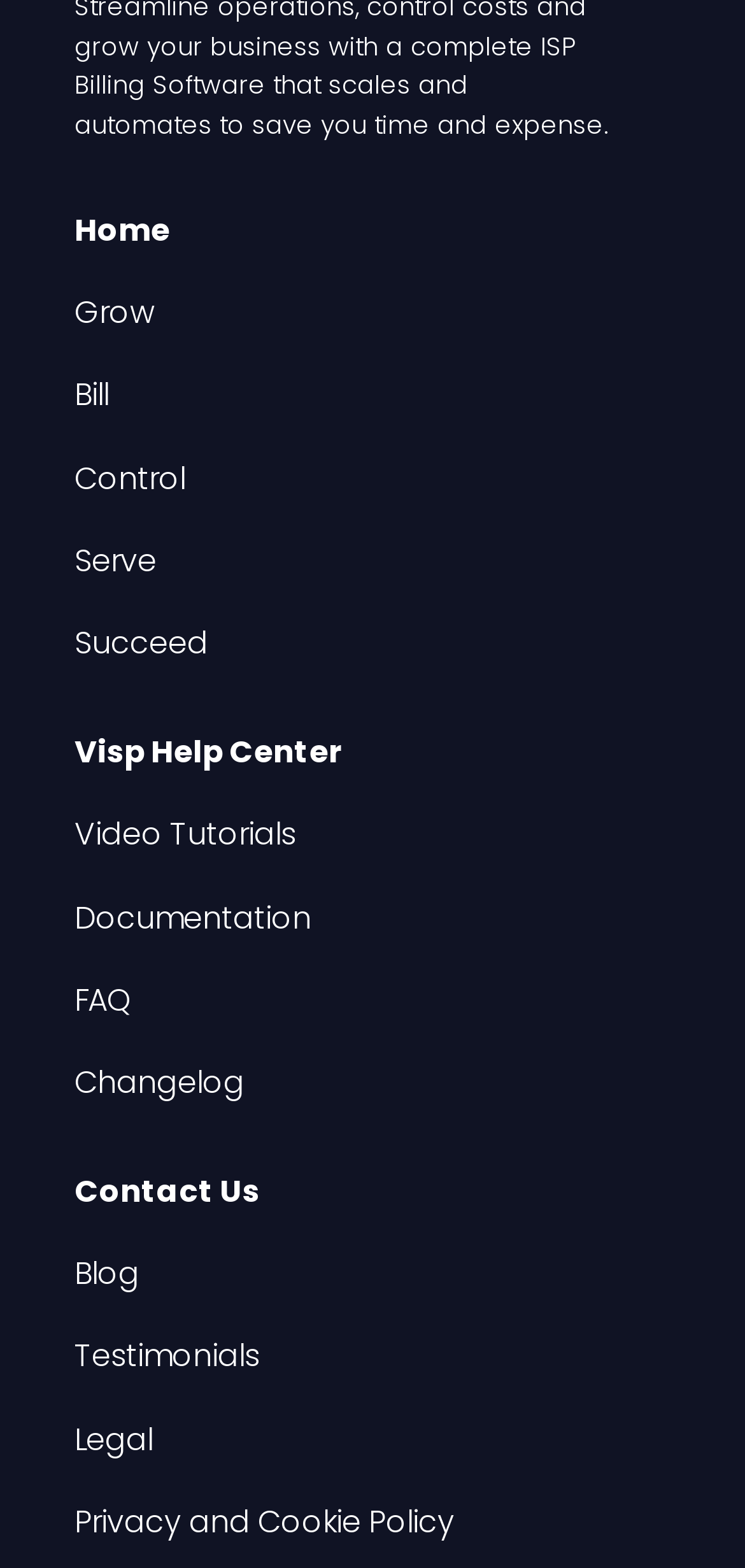Answer the question below in one word or phrase:
What is the first link on the webpage?

Home